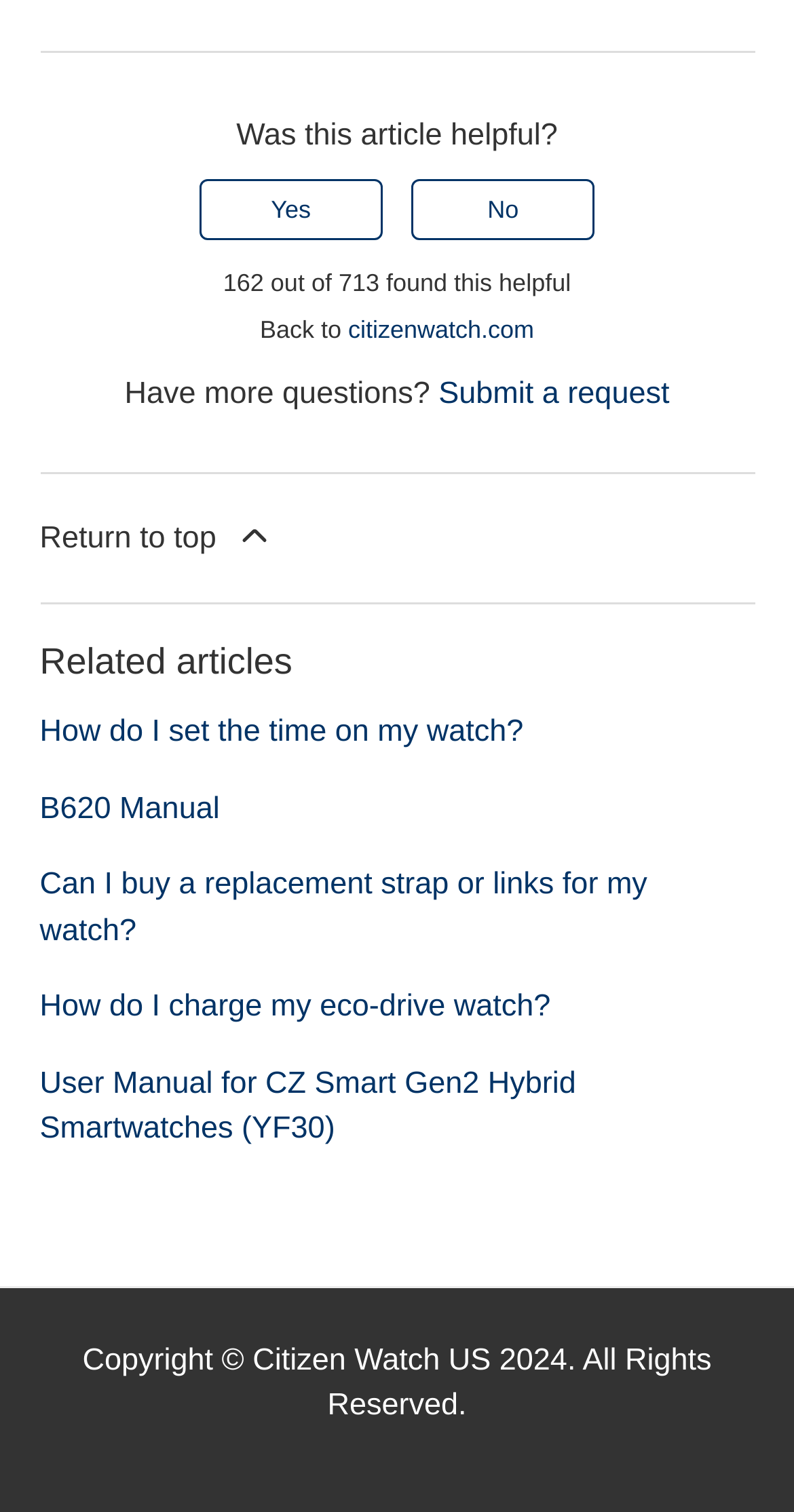Identify the bounding box for the given UI element using the description provided. Coordinates should be in the format (top-left x, top-left y, bottom-right x, bottom-right y) and must be between 0 and 1. Here is the description: Toggle navigation

None